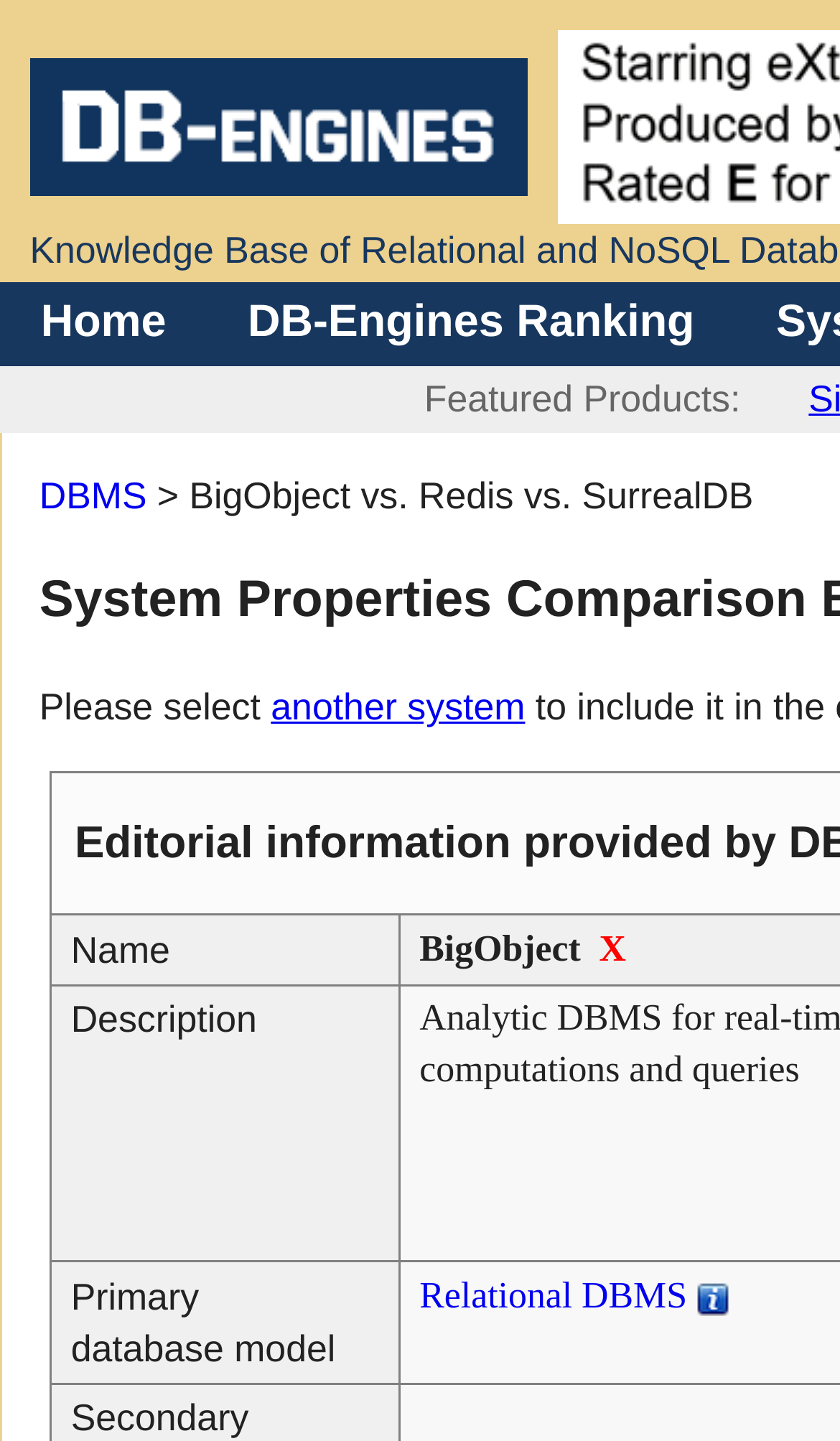Please give a concise answer to this question using a single word or phrase: 
What is the name of the first DB-Engines ranking link?

Home